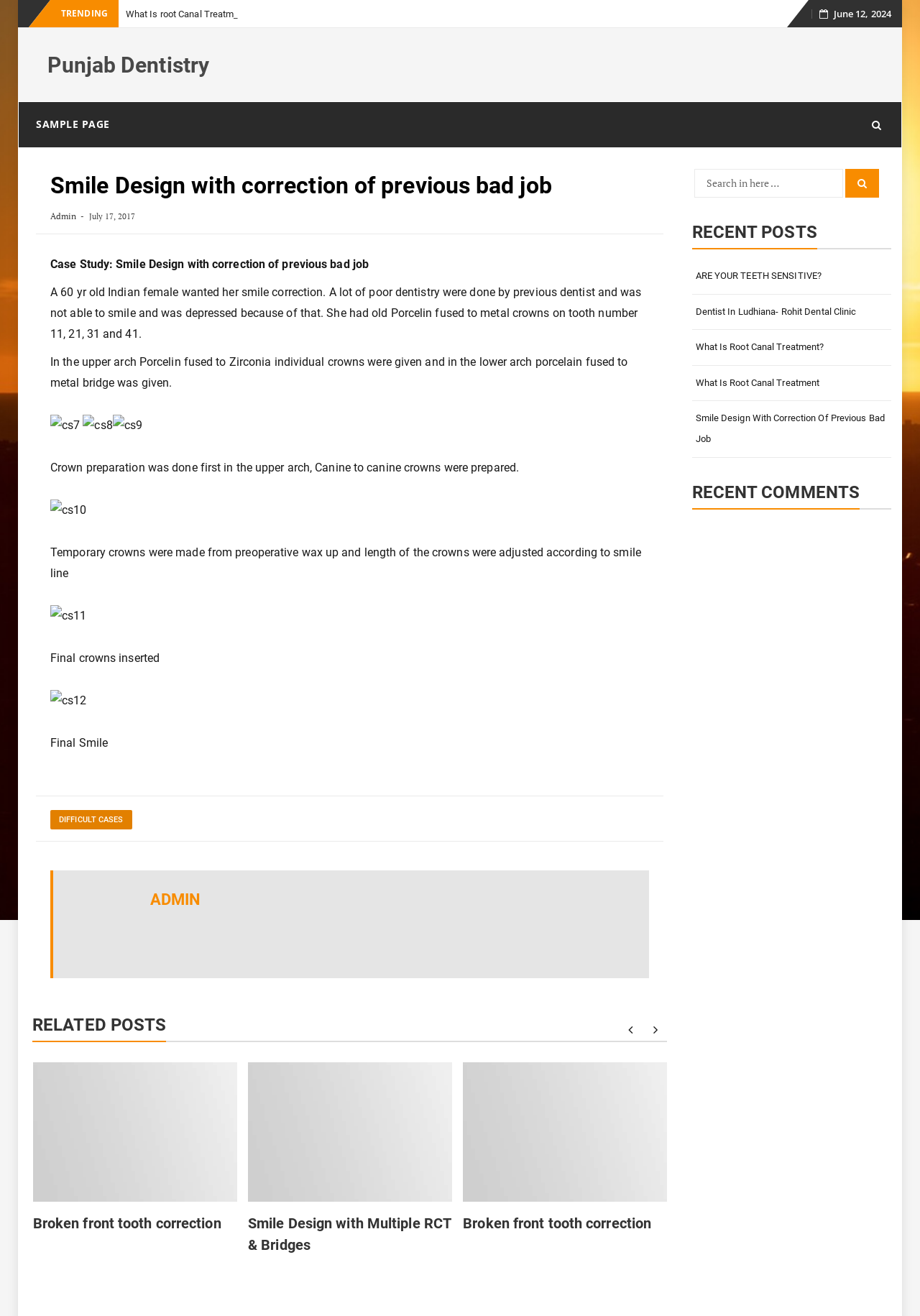How many related posts are shown at the bottom of the webpage?
Based on the image, respond with a single word or phrase.

4